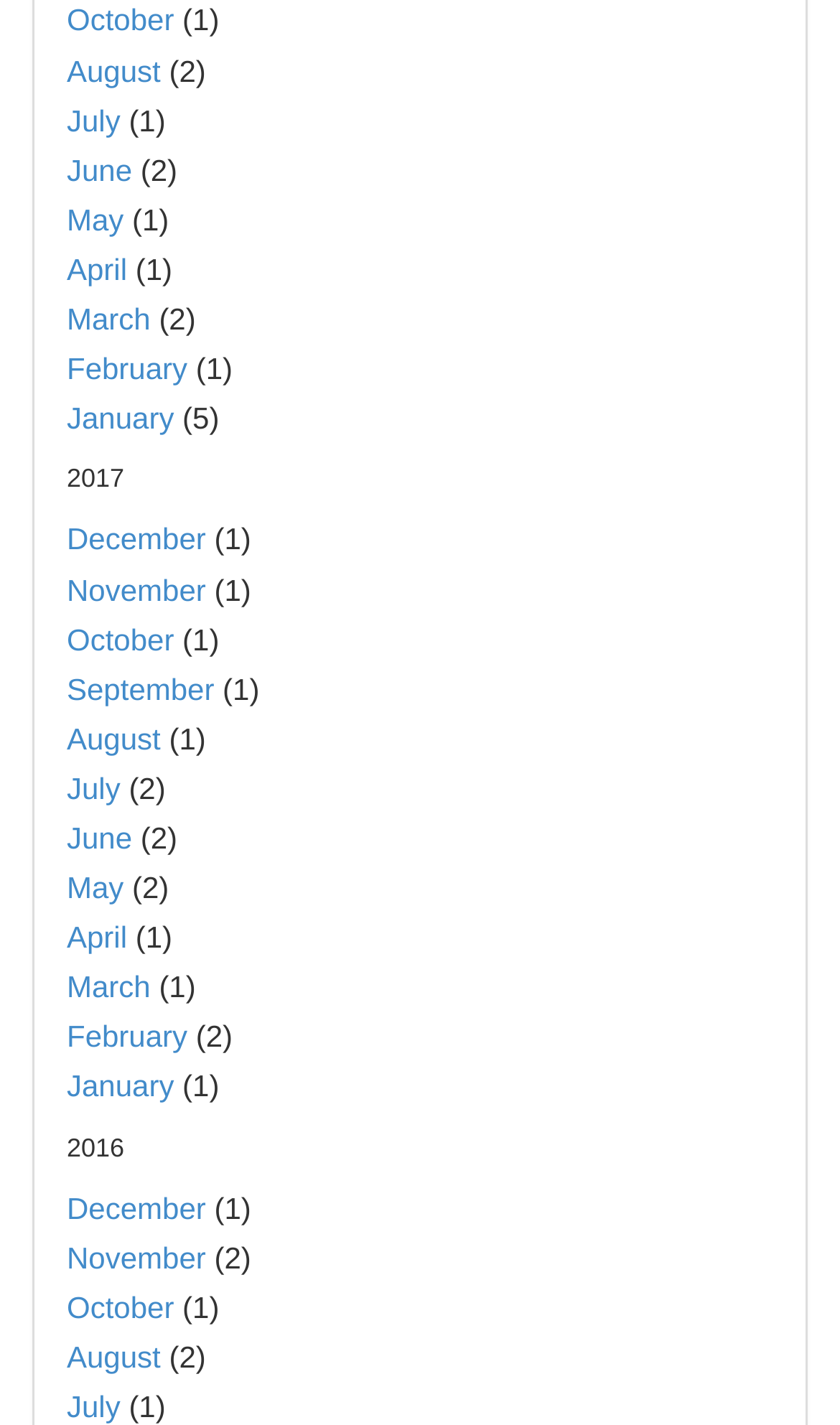How many months are listed in 2016?
Provide a concise answer using a single word or phrase based on the image.

12